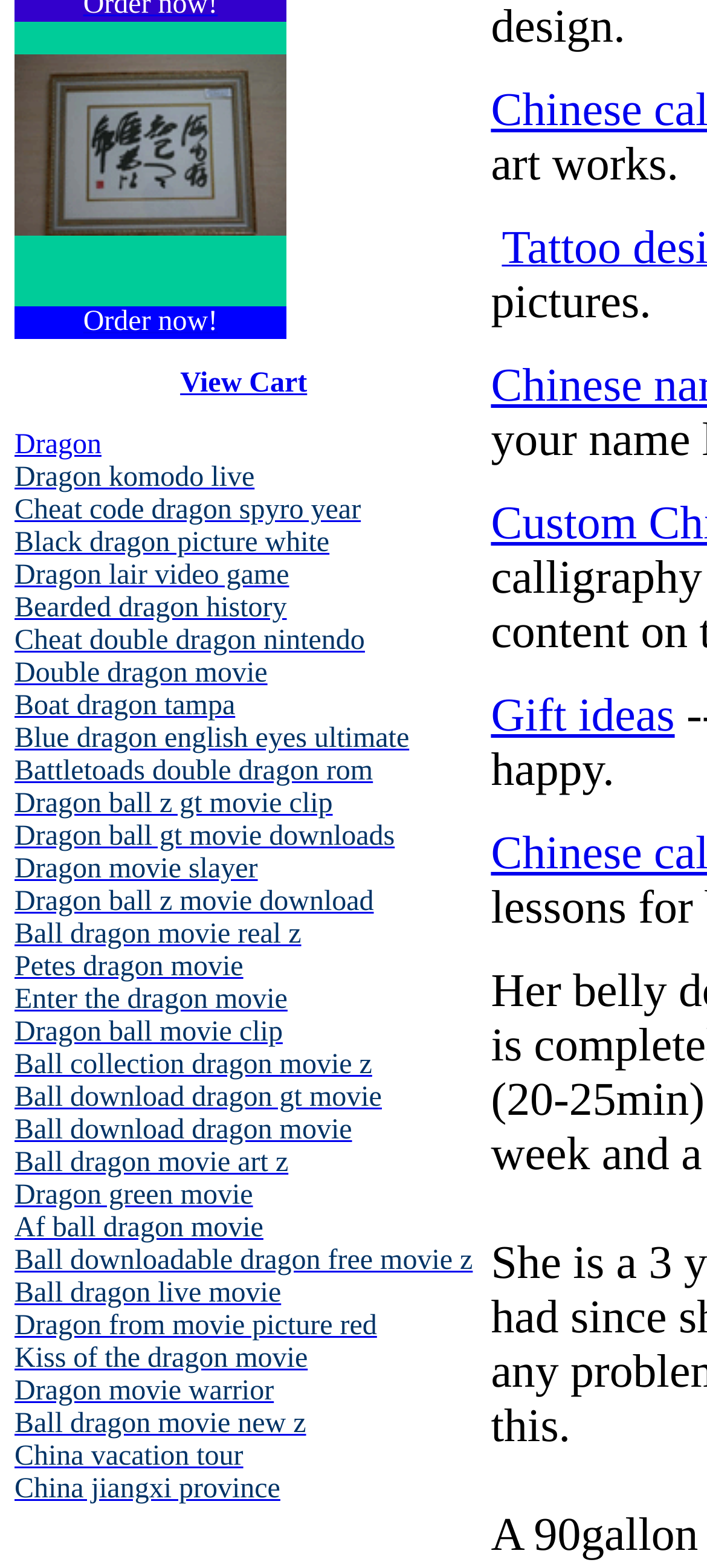Based on the image, give a detailed response to the question: What is the first link on the webpage?

The first link on the webpage is 'Dragon' which is located at the top left corner of the webpage, with a bounding box of [0.021, 0.274, 0.144, 0.294].